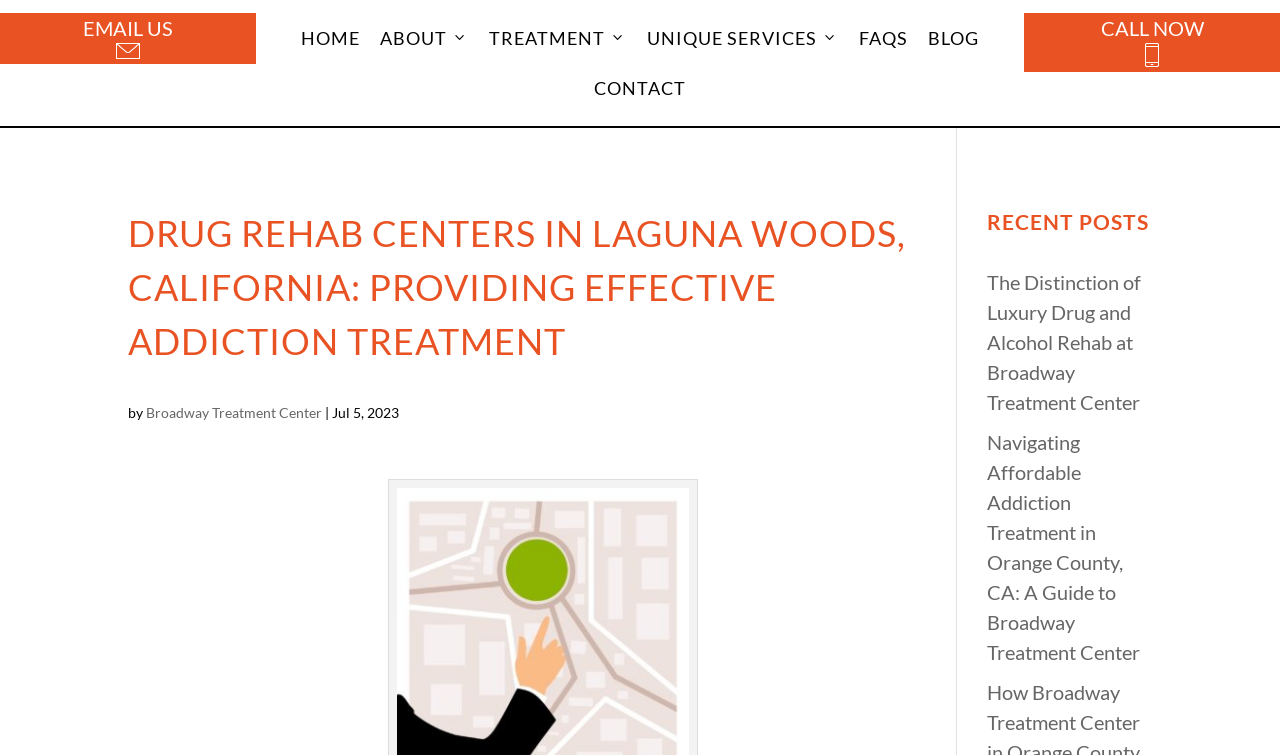Locate the bounding box coordinates of the element that needs to be clicked to carry out the instruction: "Email the treatment center". The coordinates should be given as four float numbers ranging from 0 to 1, i.e., [left, top, right, bottom].

[0.0, 0.021, 0.2, 0.084]